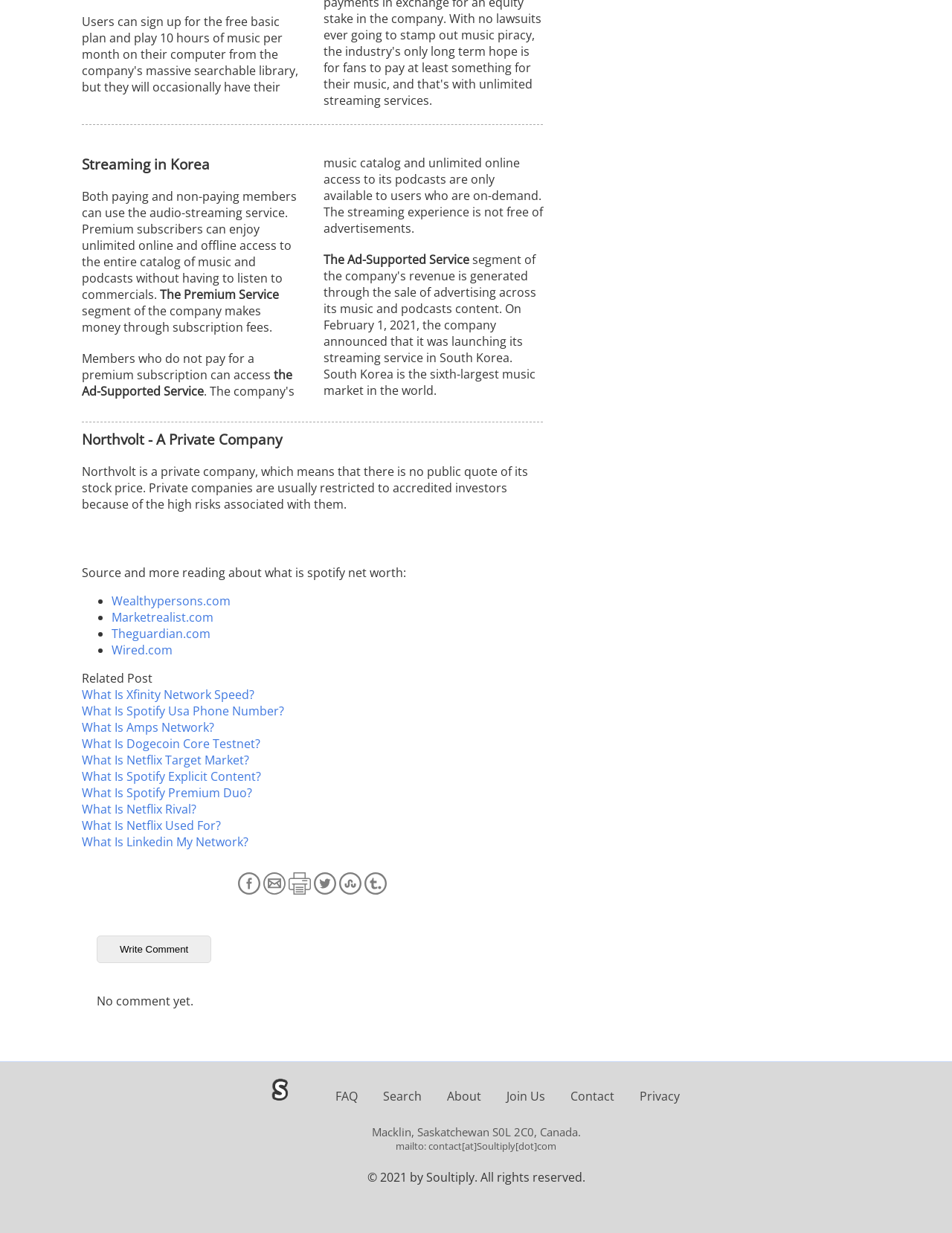Please locate the bounding box coordinates of the element that should be clicked to complete the given instruction: "Visit the 'Home Page'".

[0.28, 0.884, 0.308, 0.897]